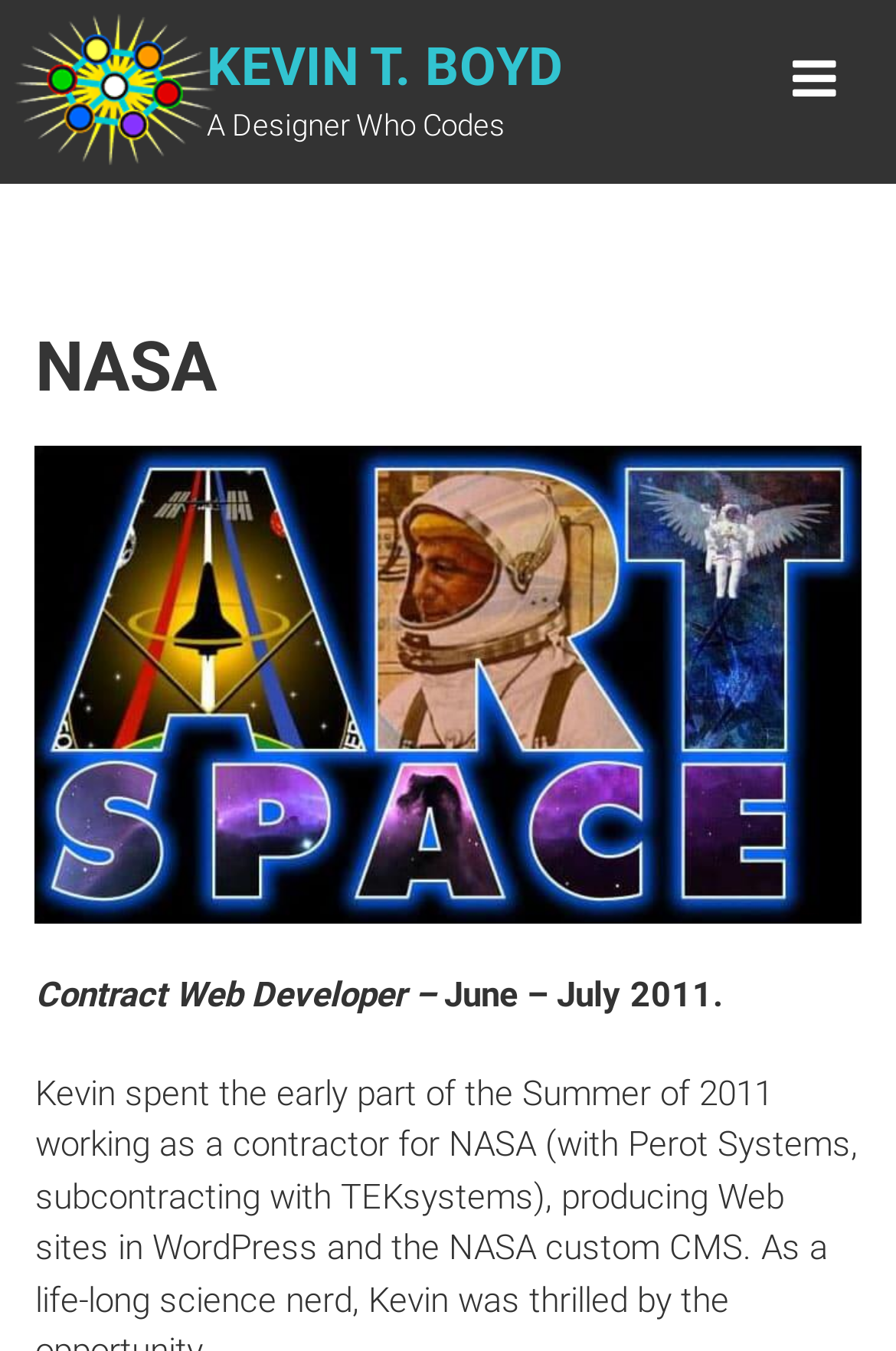Given the element description "University of Cagliari" in the screenshot, predict the bounding box coordinates of that UI element.

None